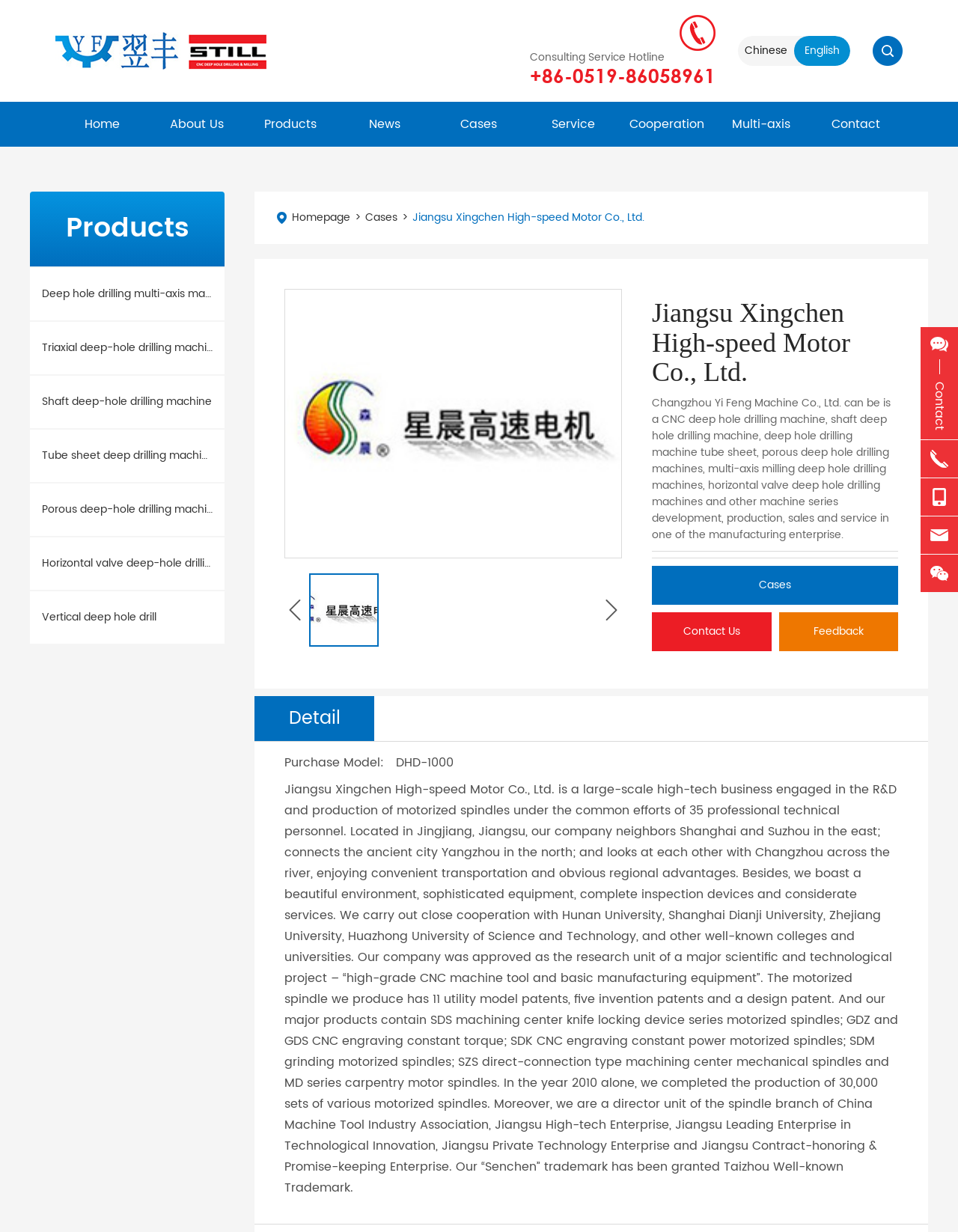Explain the webpage in detail.

The webpage is about Jiangsu Xingchen High-speed Motor Co., Ltd., a large-scale high-tech business engaged in the R&D and production of motorized spindles. At the top left corner, there is a logo of Changzhou Yikefeng Machine Tool Co., Ltd. with a link to its website. Next to the logo, there is a hotline number for consulting services. 

On the top navigation bar, there are links to different sections of the website, including Home, About Us, Products, News, Cases, Service, Cooperation, and Contact. 

Below the navigation bar, there is a section highlighting the company's products, including deep hole drilling multi-axis machine, triaxial deep-hole drilling machine, and others. 

On the right side of the page, there is a section with the company's introduction, including its location, research and development capabilities, and production capacity. There are also links to the company's cases and contact information.

At the bottom of the page, there is a section with the company's detailed introduction, including its history, research and development capabilities, and major products. There are also links to the company's contact information and feedback.

Throughout the page, there are several images, including the company's logo, product images, and a QR code.